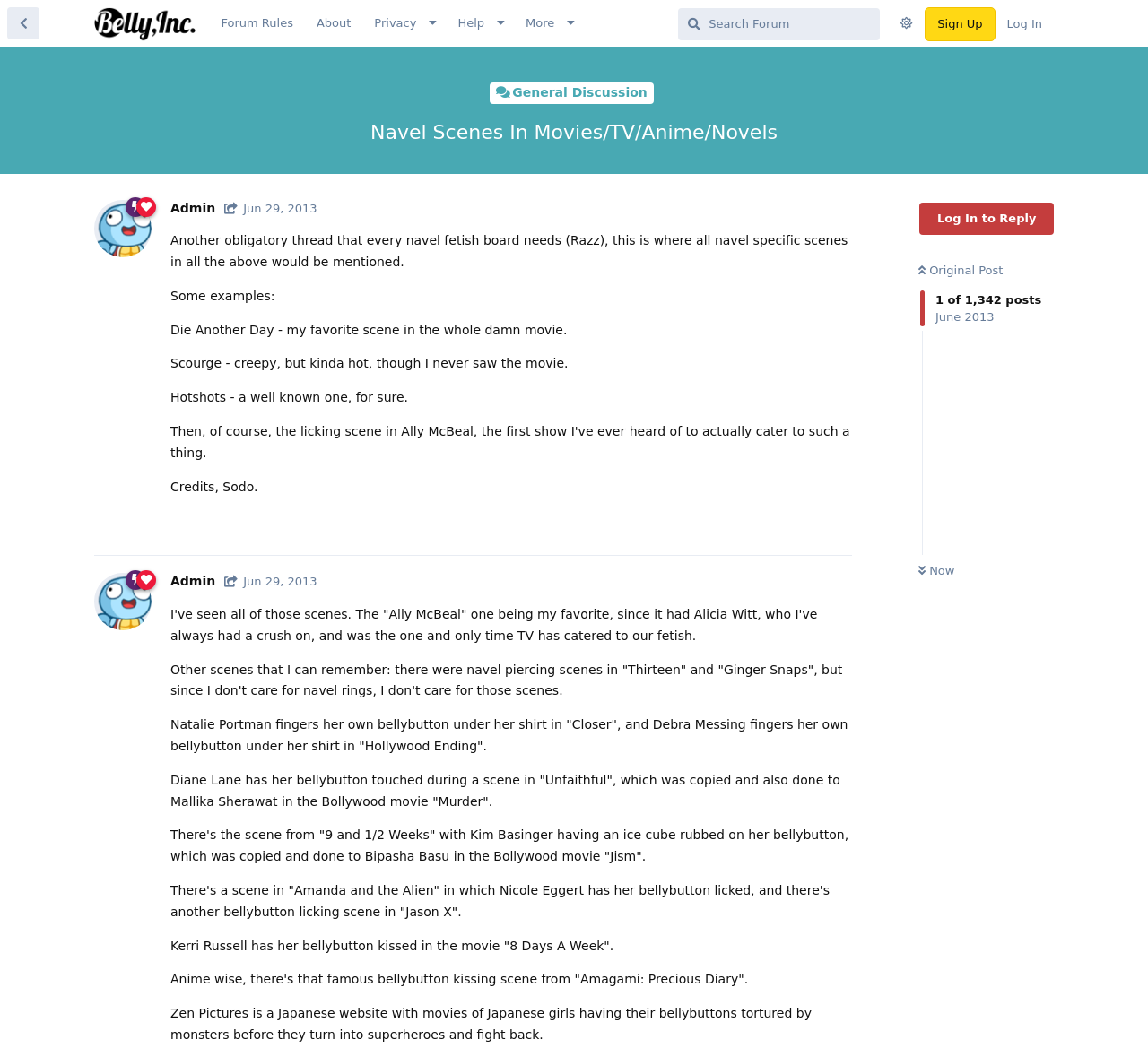From the given element description: "Sign Up", find the bounding box for the UI element. Provide the coordinates as four float numbers between 0 and 1, in the order [left, top, right, bottom].

[0.806, 0.008, 0.866, 0.038]